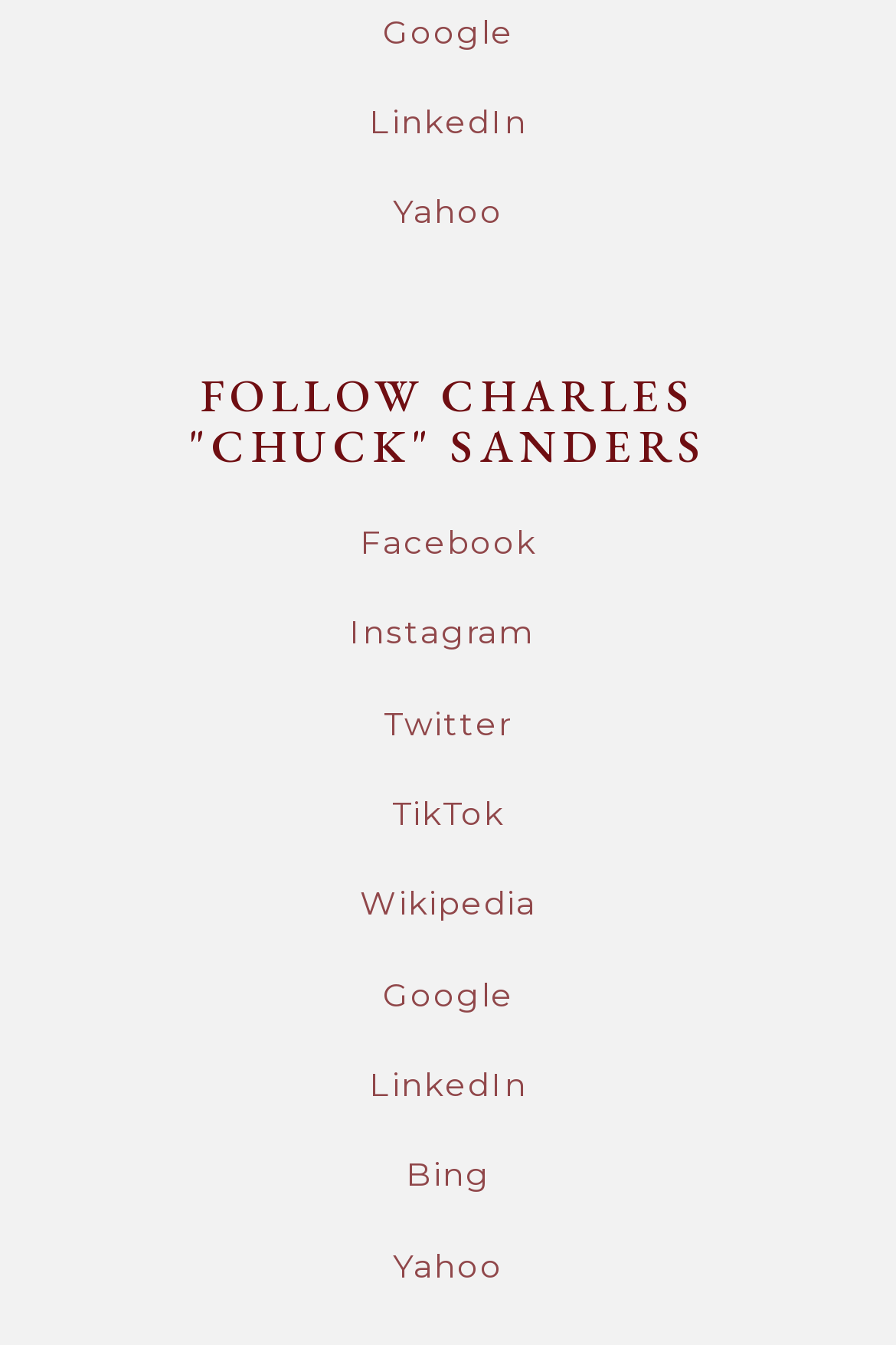Identify the bounding box coordinates of the clickable region required to complete the instruction: "Open menu". The coordinates should be given as four float numbers within the range of 0 and 1, i.e., [left, top, right, bottom].

None